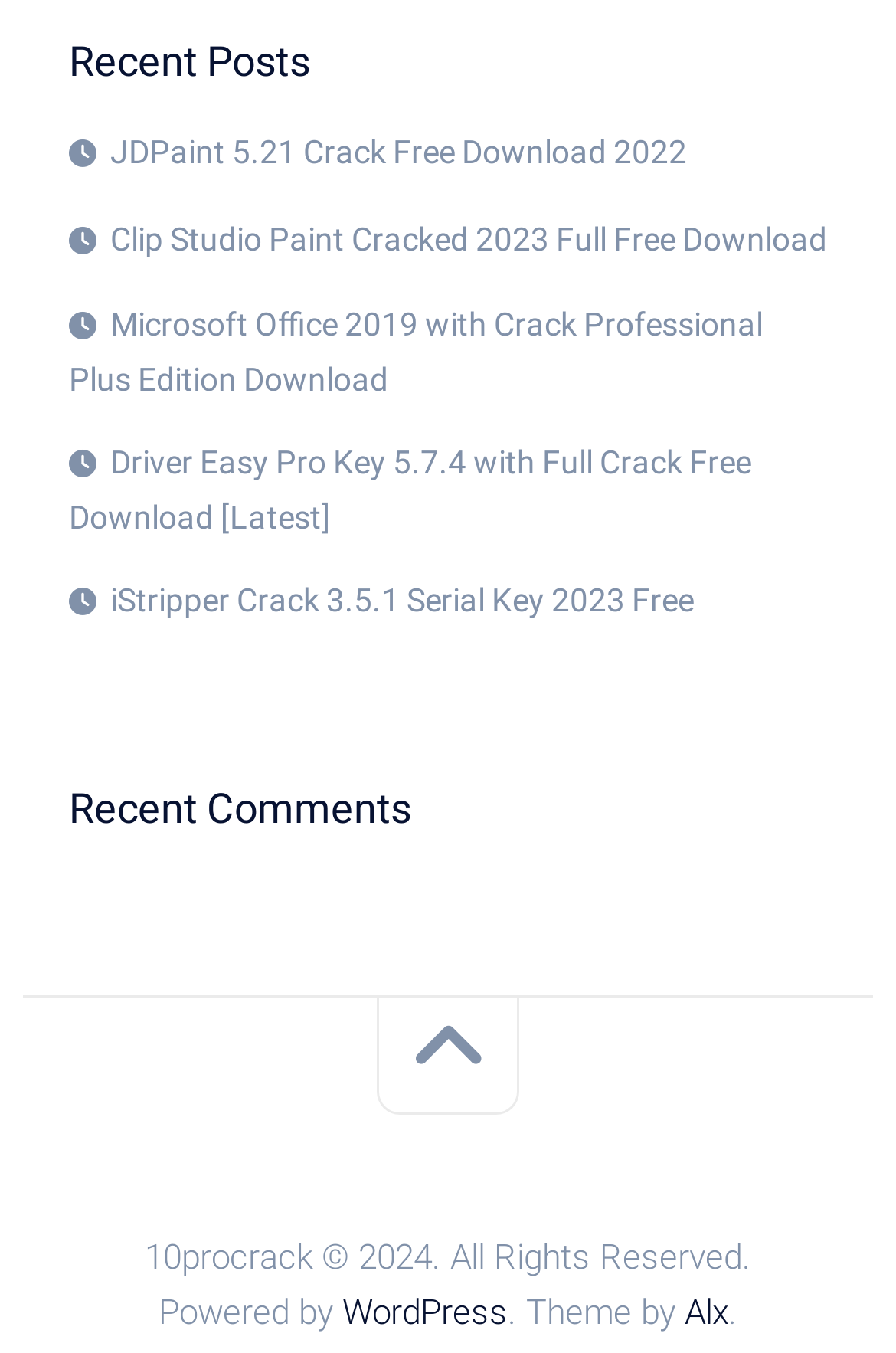Please find the bounding box coordinates of the element's region to be clicked to carry out this instruction: "Get Clip Studio Paint Cracked 2023".

[0.077, 0.163, 0.923, 0.19]